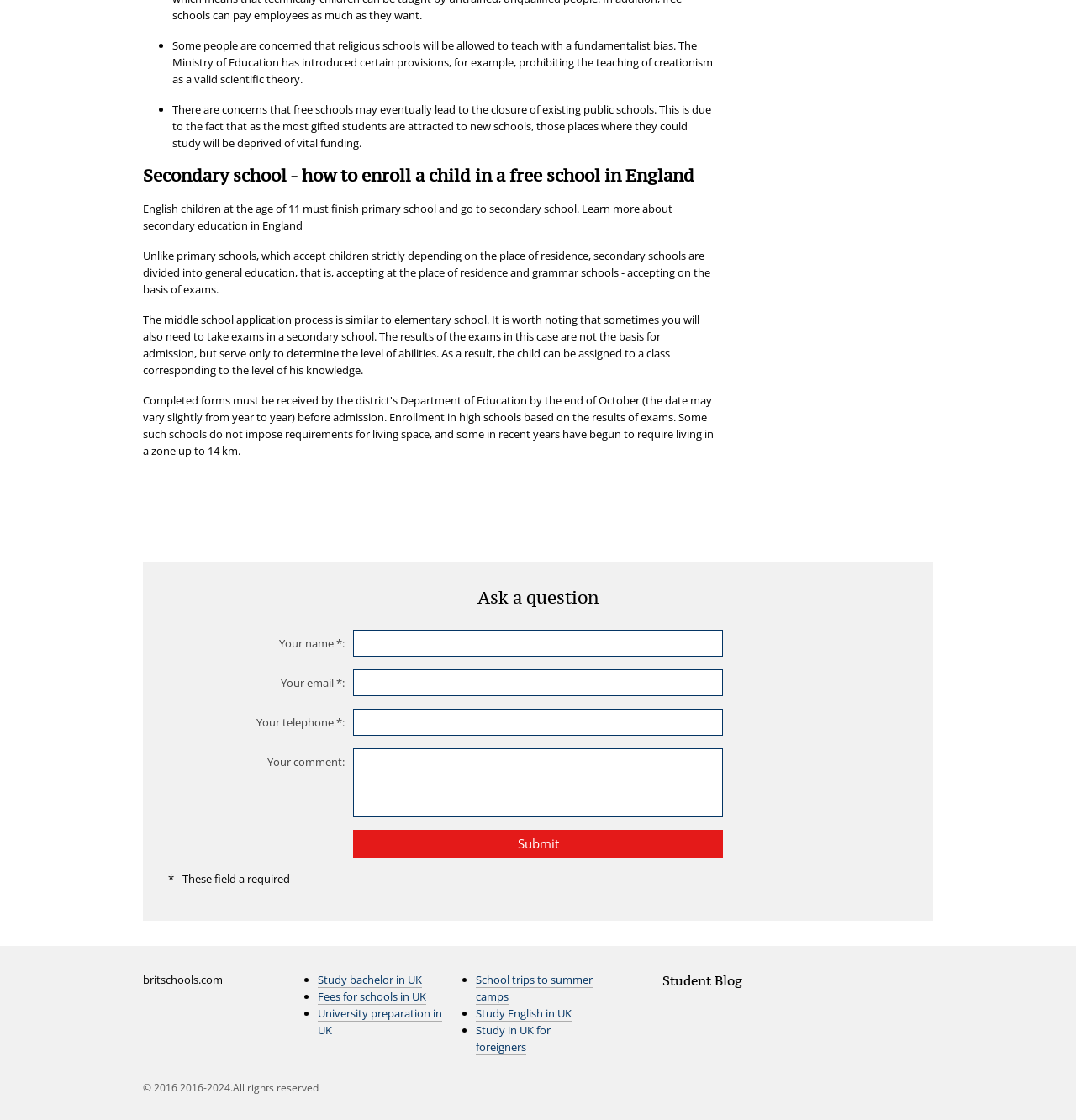Pinpoint the bounding box coordinates of the element to be clicked to execute the instruction: "Ask a question".

[0.156, 0.524, 0.844, 0.544]